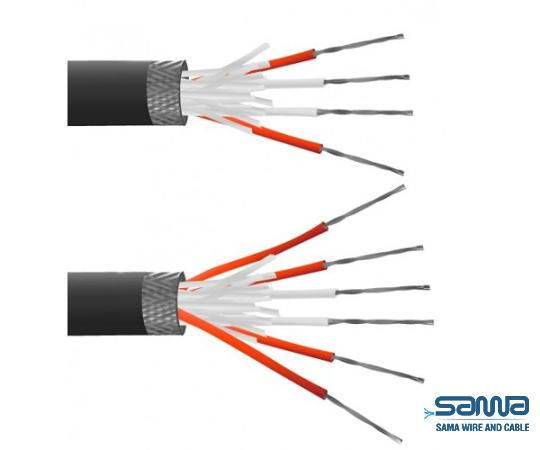What is the name of the manufacturer?
Using the image as a reference, give a one-word or short phrase answer.

Sama Wire and Cable